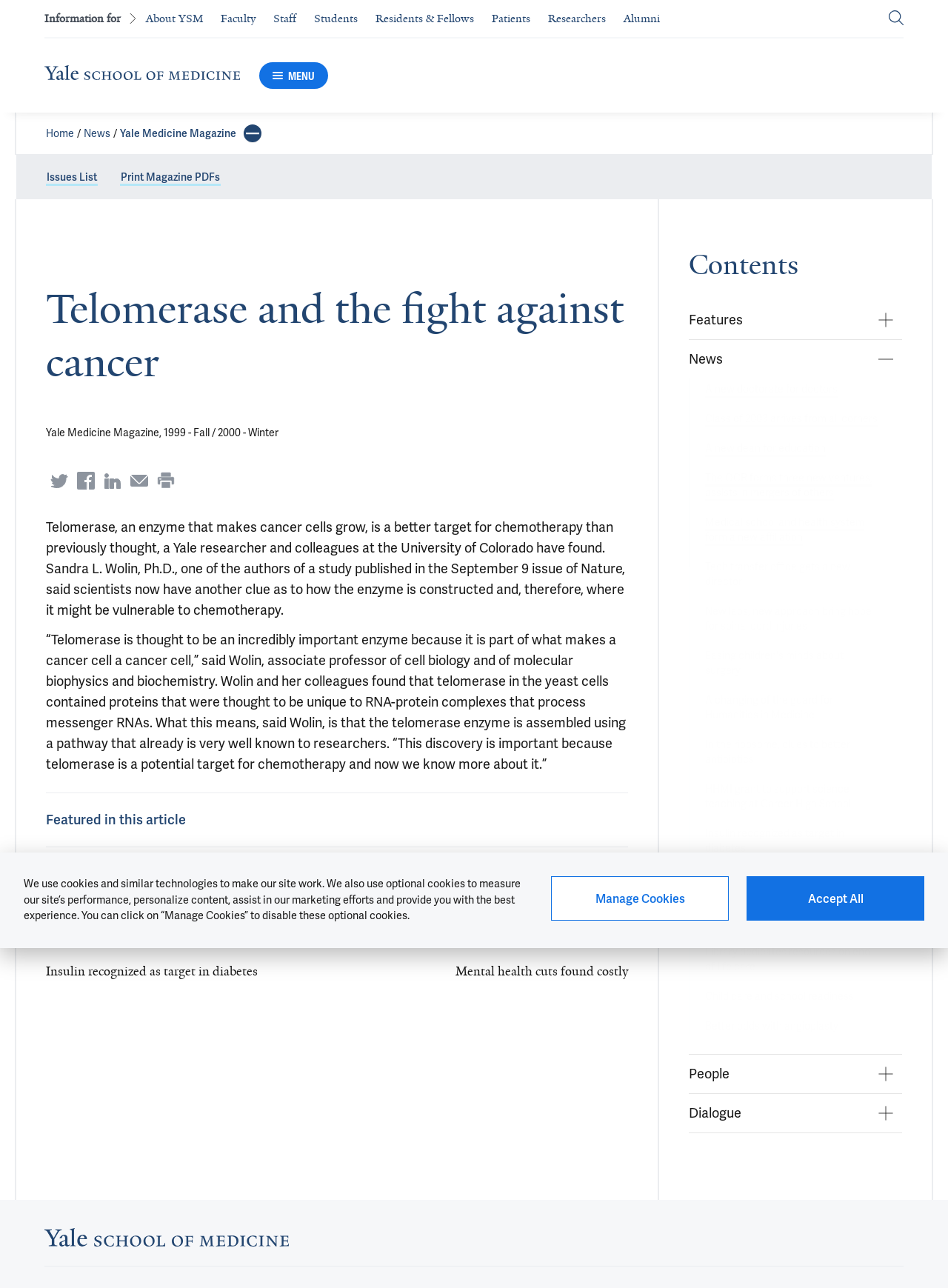Answer the question with a single word or phrase: 
What is the name of the professor mentioned in the article?

Sandra Wolin